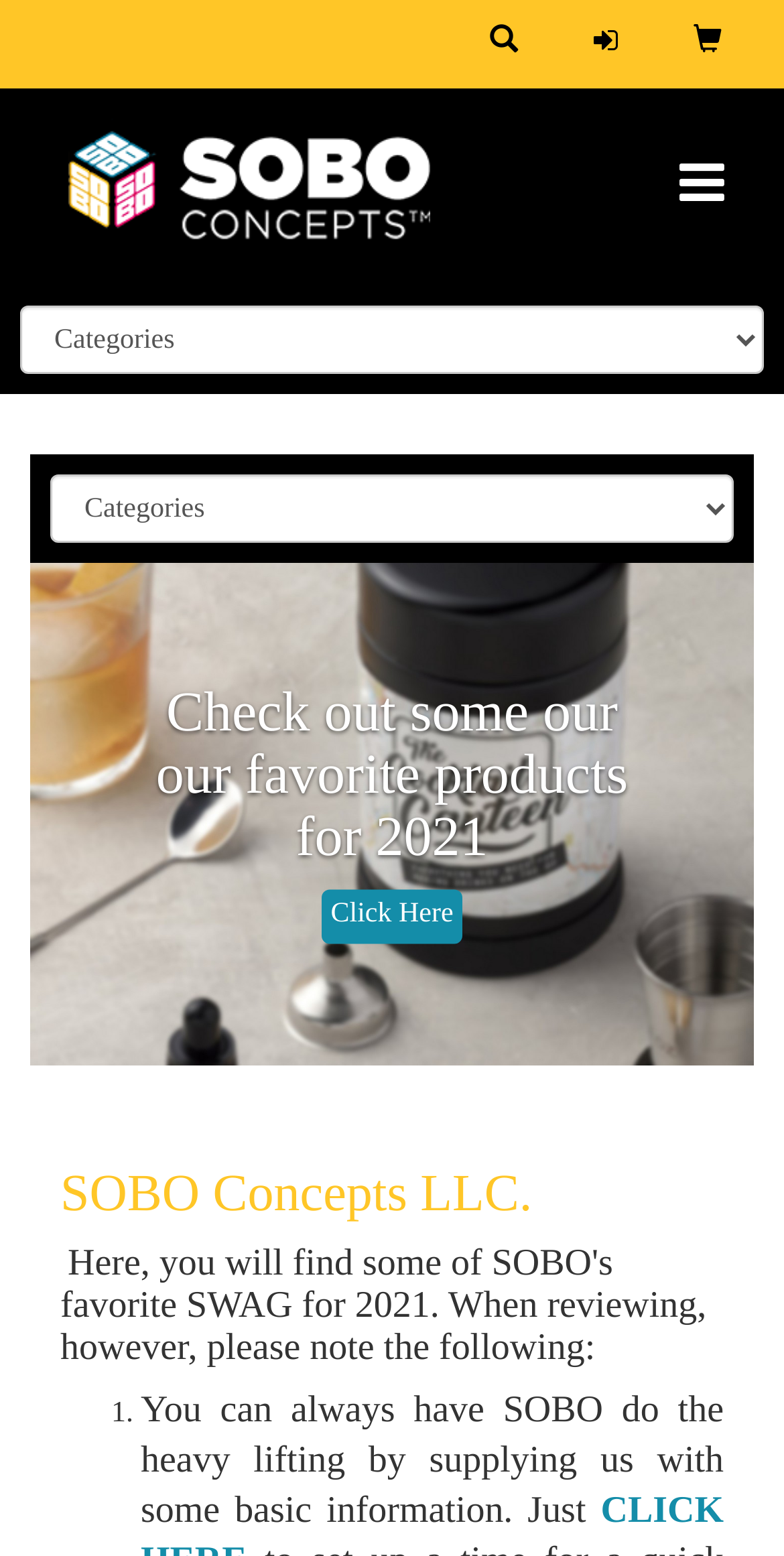Answer the question with a single word or phrase: 
What is the logo of SOBO Swag Store?

SOBO Swag Store